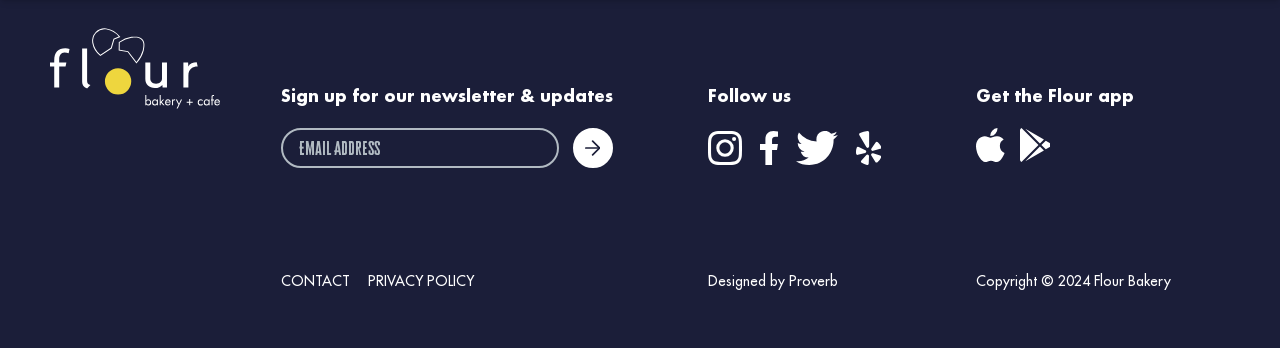How many social media platforms are listed?
Please answer the question with as much detail and depth as you can.

The social media platforms listed are Instagram, Facebook, Twitter, and Yelp, which are represented by links with corresponding images.